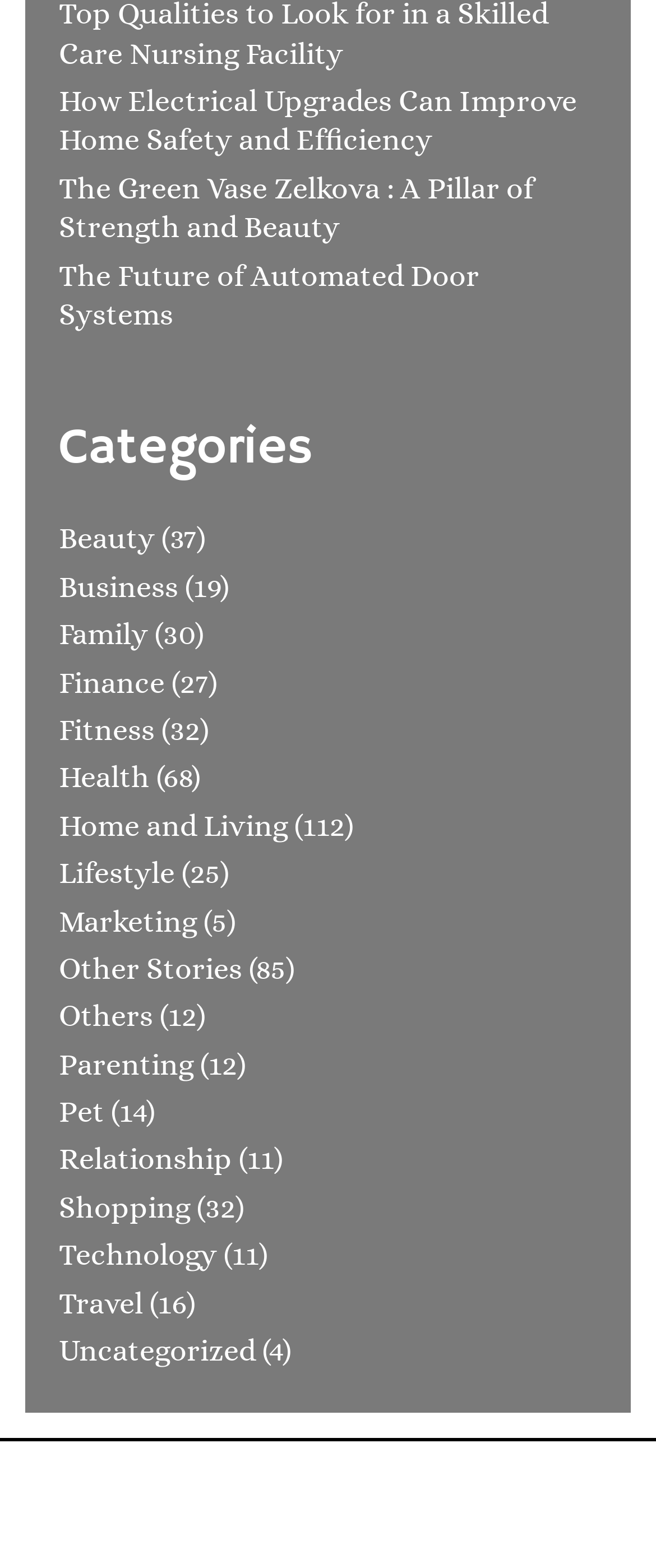What is the category with the fewest articles?
Using the visual information, reply with a single word or short phrase.

Uncategorized